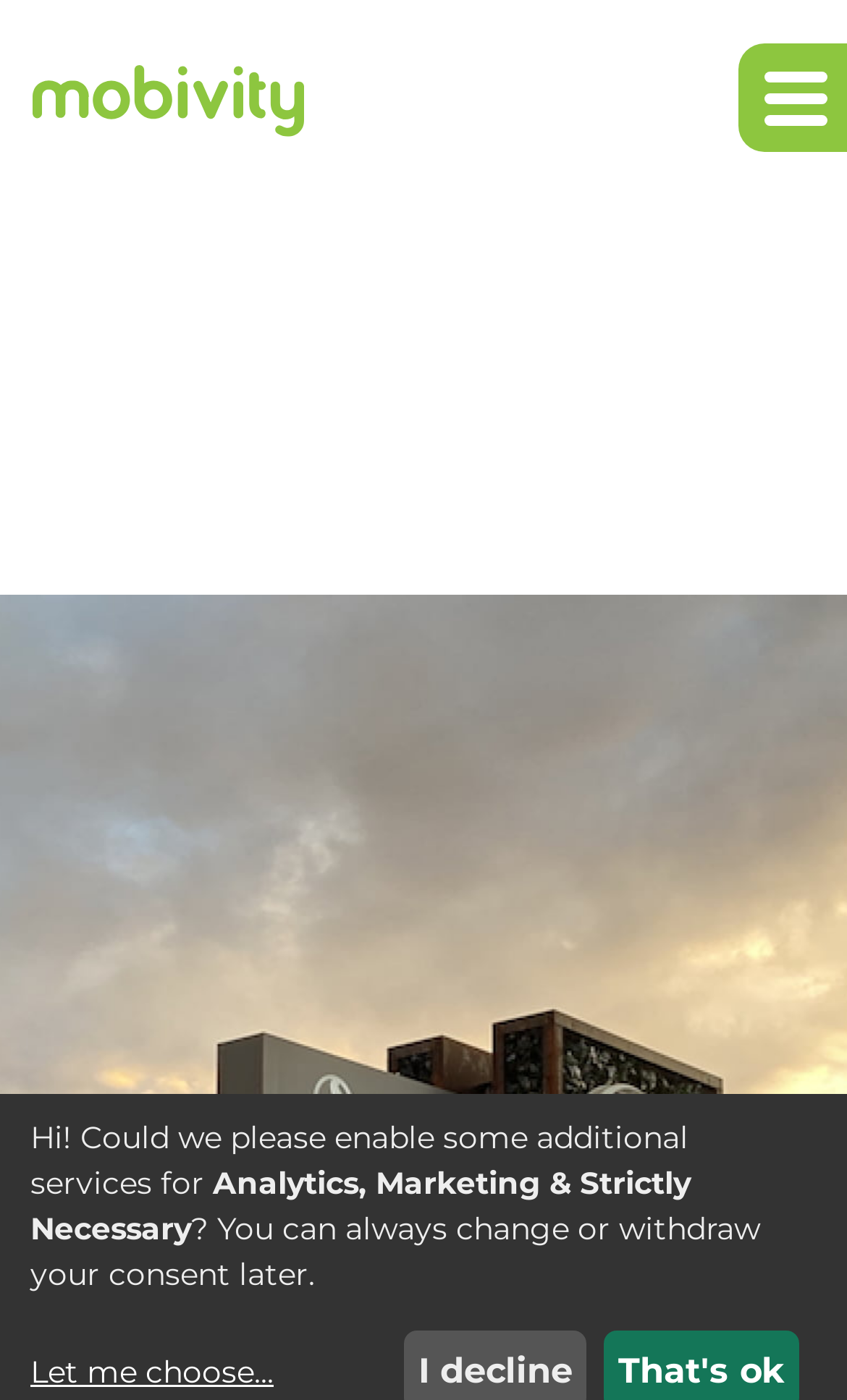What is the first link in the navigation menu?
Look at the screenshot and provide an in-depth answer.

I can see that the first link in the navigation menu is 'Mobivity Holdings Corp. Home' because it is the first link element under the 'Main' navigation element, and it has an image with the same text.